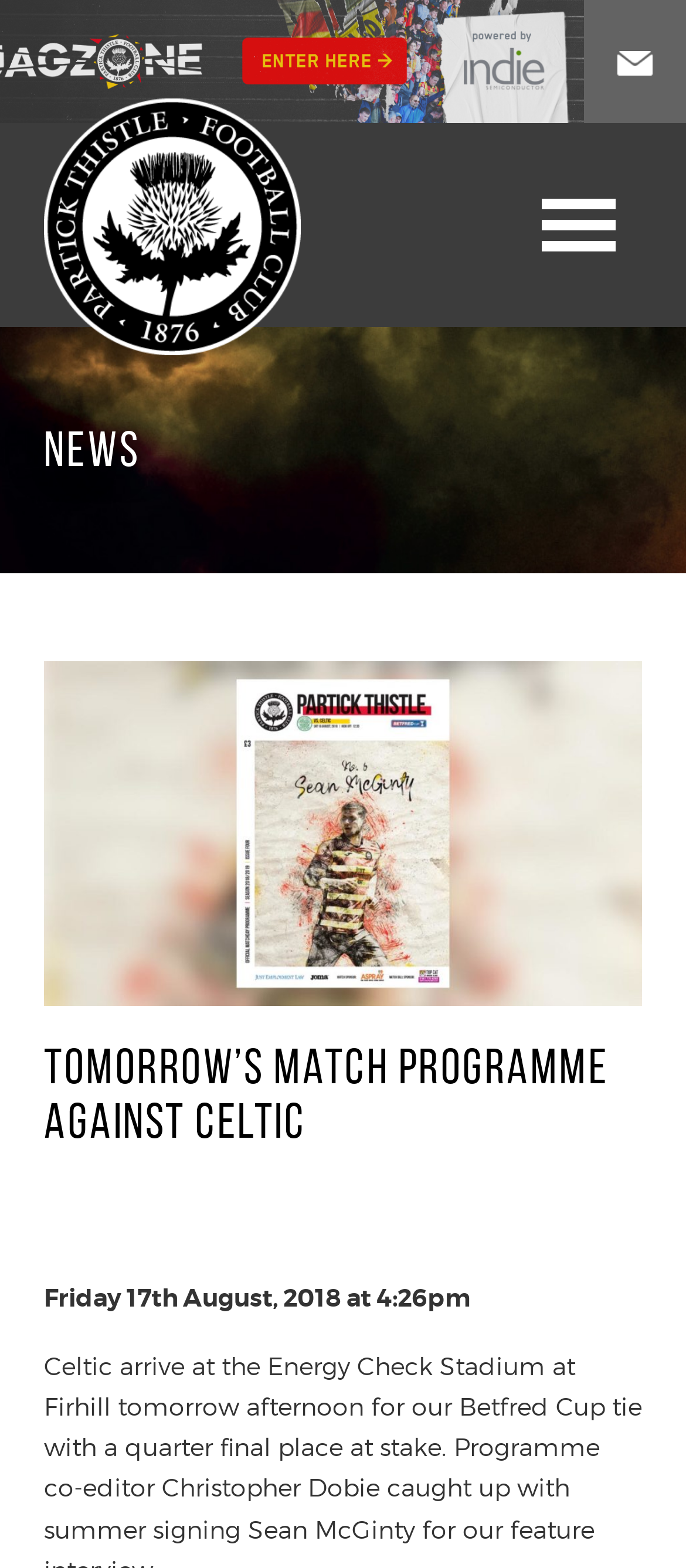Calculate the bounding box coordinates of the UI element given the description: "title="Enter the JAGZONE"".

[0.0, 0.0, 0.85, 0.079]